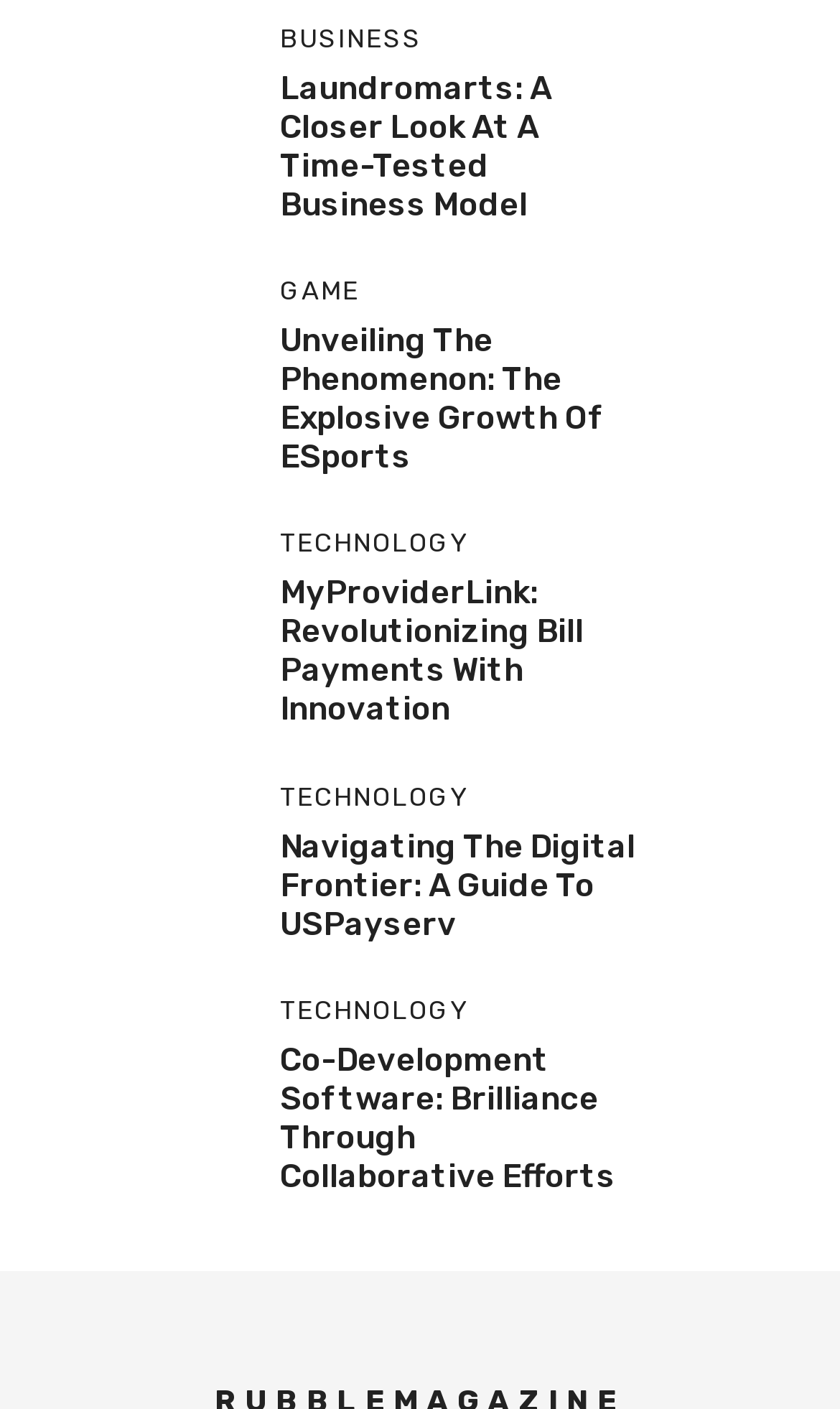Please give a concise answer to this question using a single word or phrase: 
What is the topic of the first article?

Laundromarts